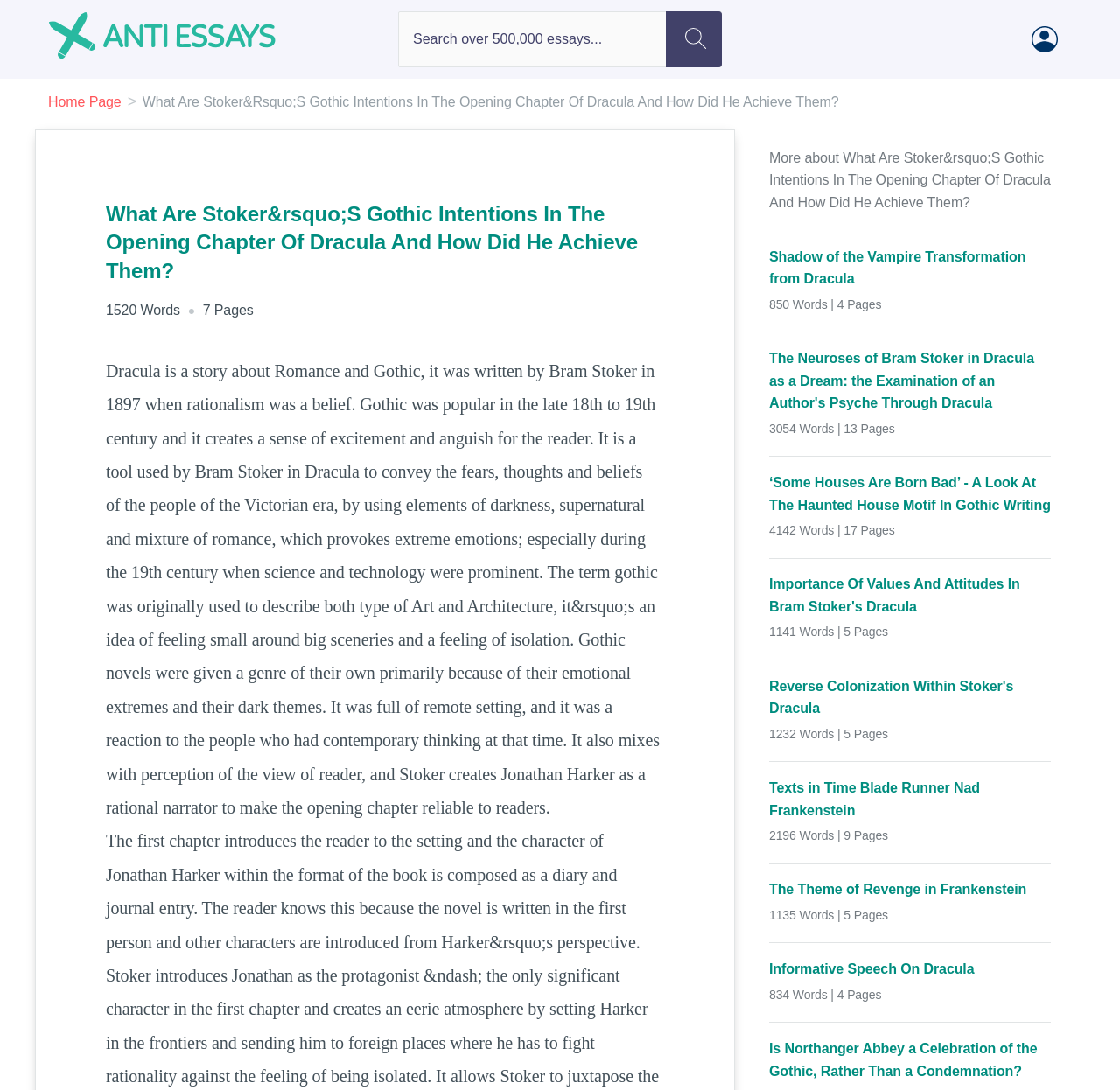How many pages does the essay 'What Are Stoker’s Gothic Intentions In The Opening Chapter Of Dracula And How Did He Achieve Them?' have?
Based on the visual, give a brief answer using one word or a short phrase.

7 Pages